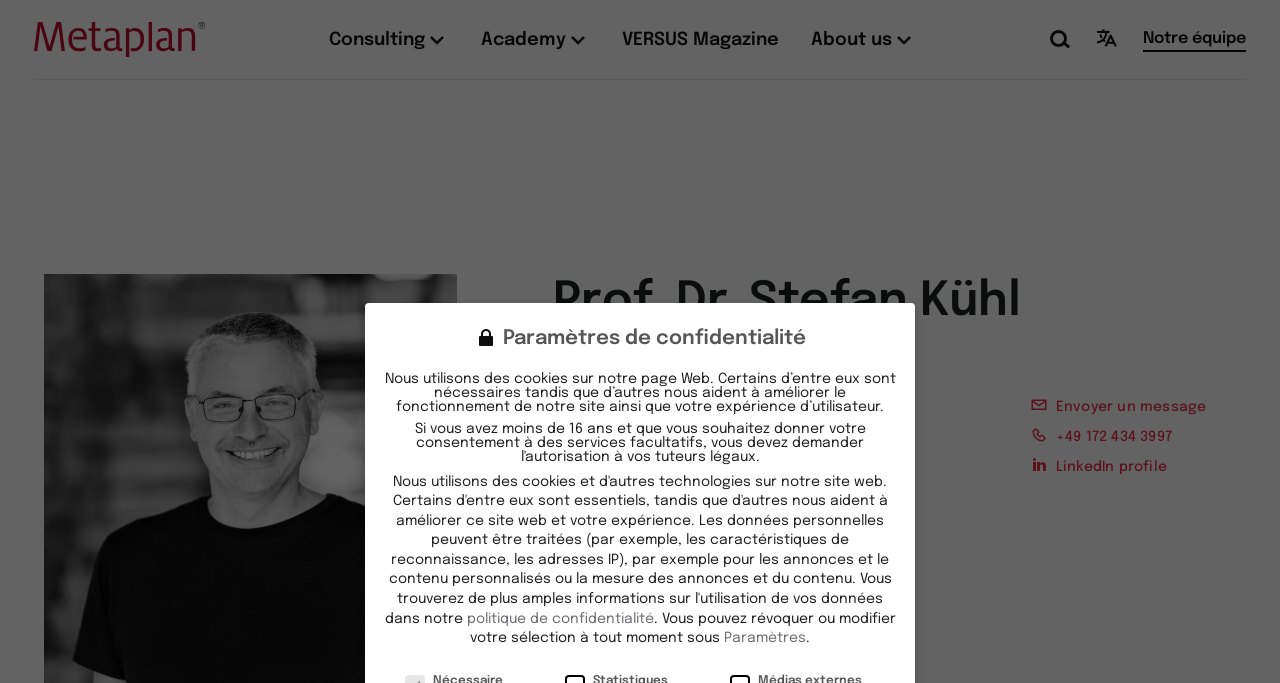Pinpoint the bounding box coordinates of the element to be clicked to execute the instruction: "Go back to the homepage".

[0.027, 0.032, 0.161, 0.083]